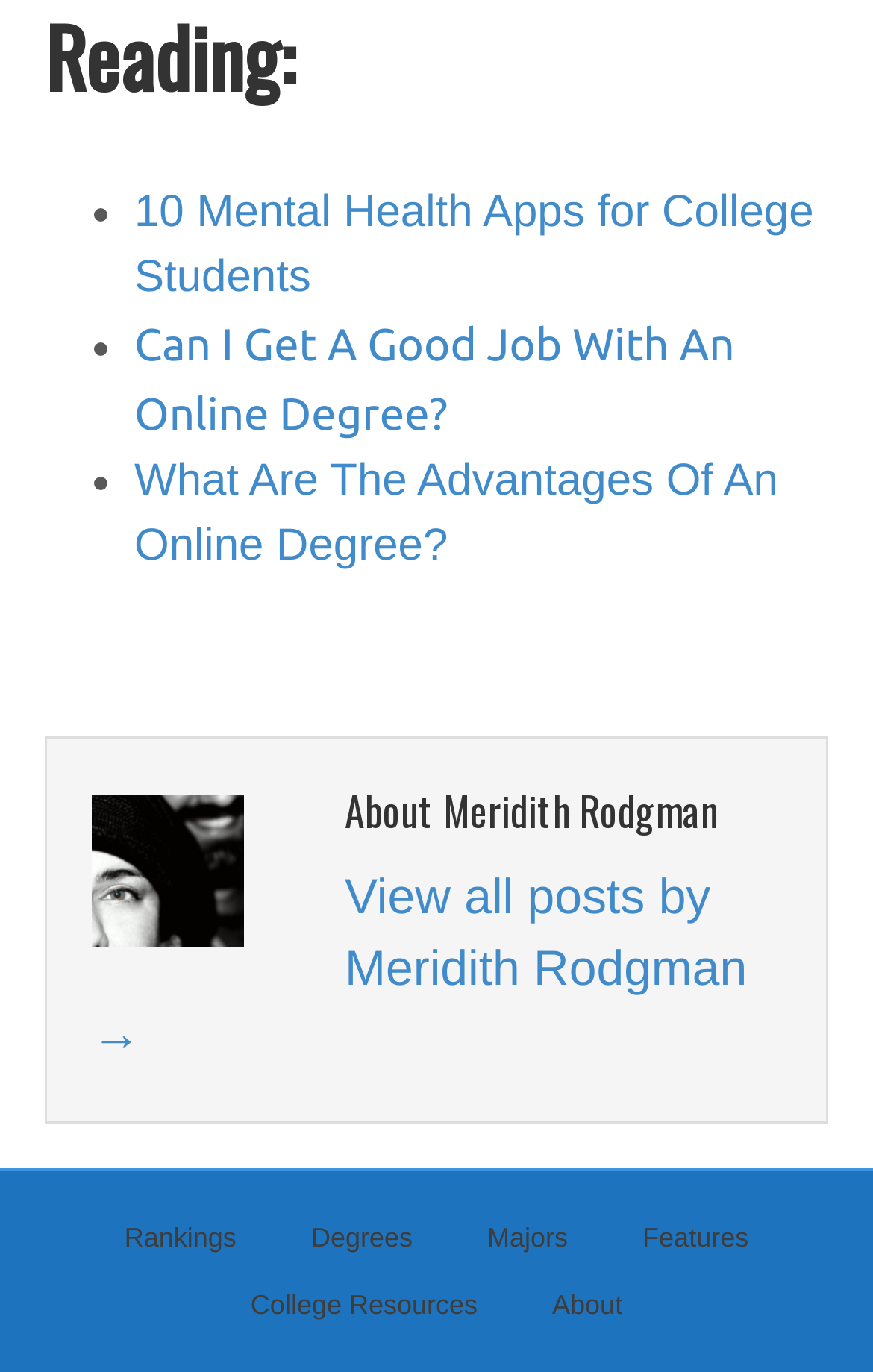How many categories are in the bottom navigation menu?
Please look at the screenshot and answer using one word or phrase.

5